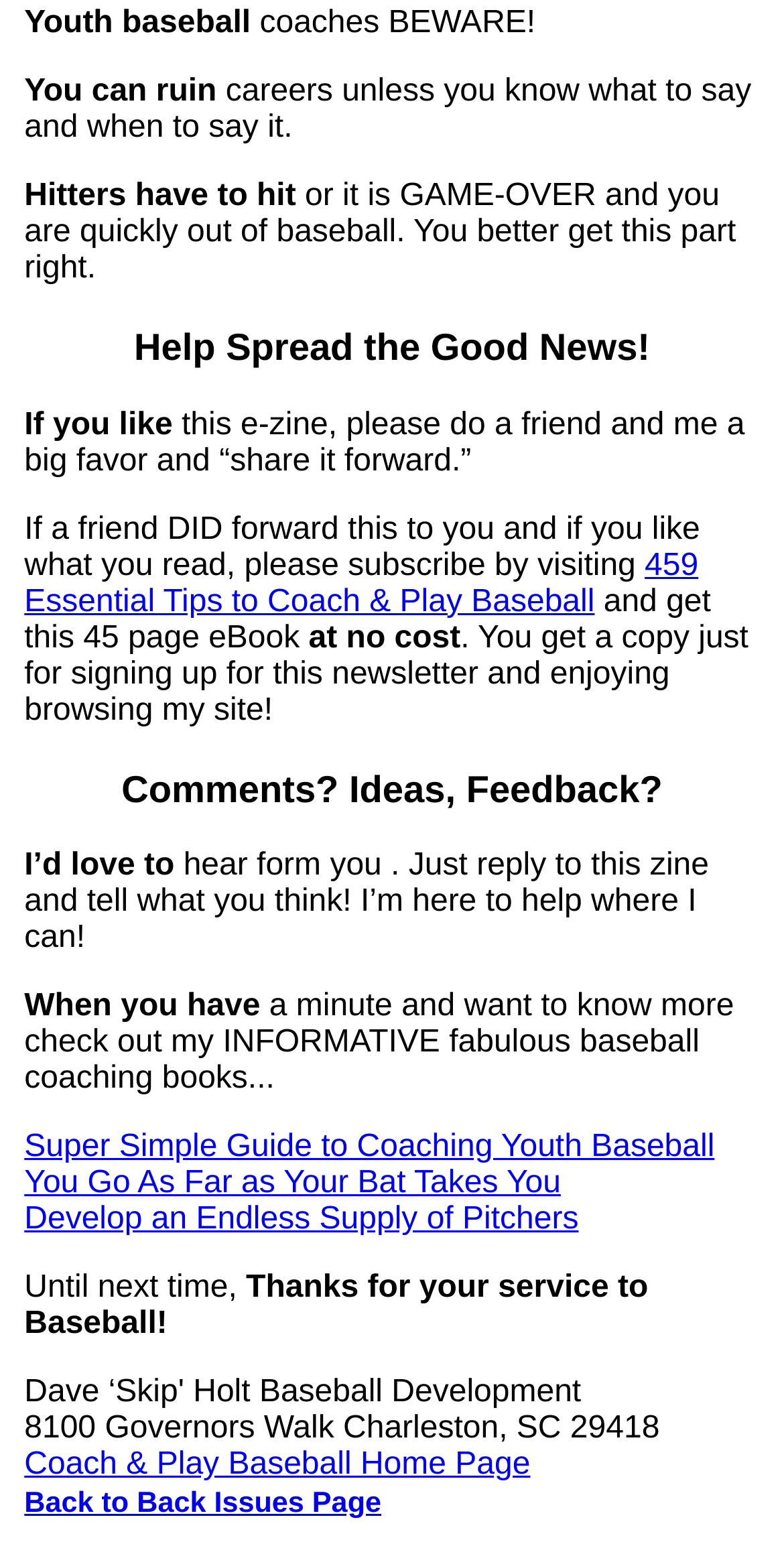Identify the bounding box of the UI component described as: "Menu".

None